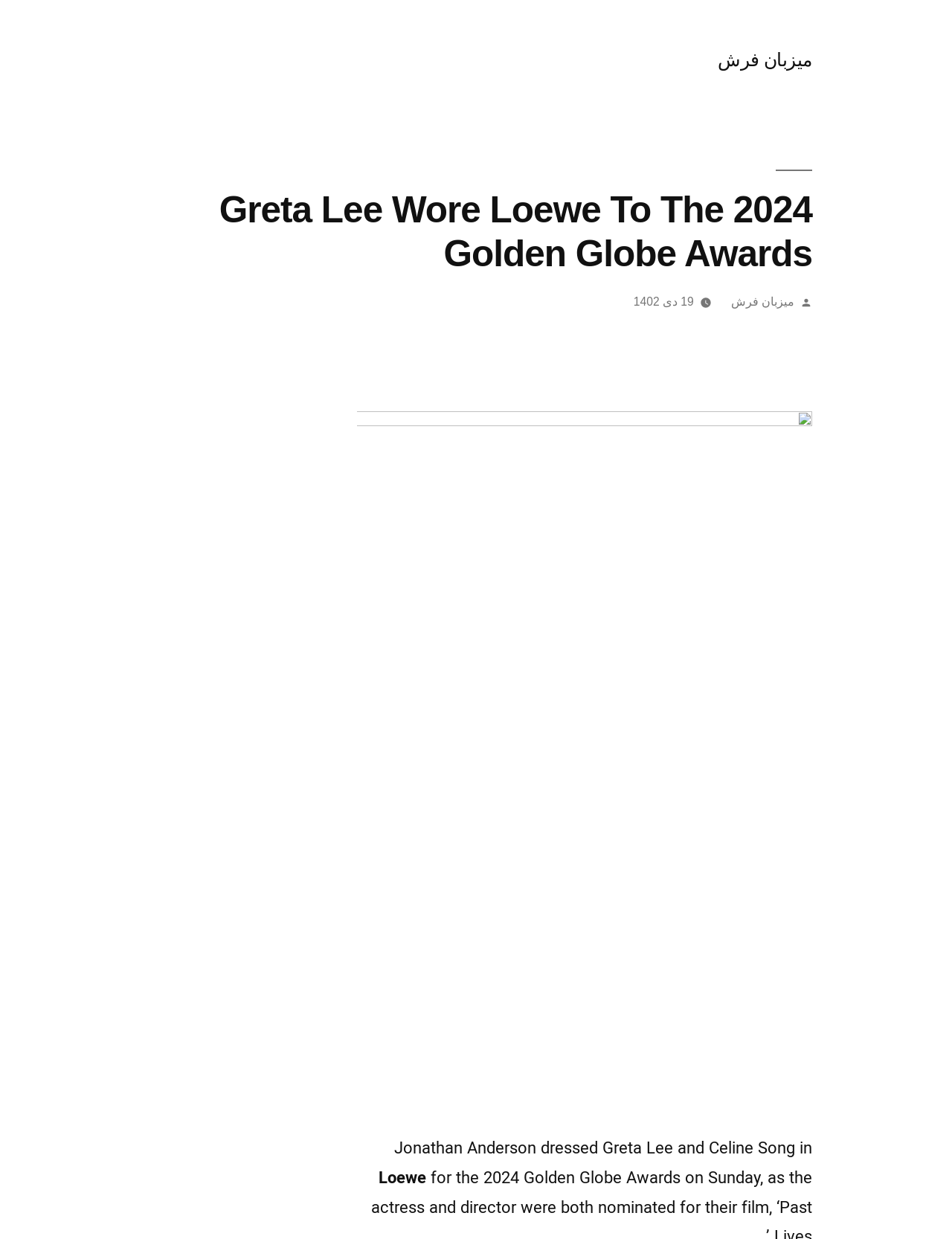Explain the webpage in detail, including its primary components.

The webpage appears to be an article about Greta Lee's fashion at the 2024 Golden Globe Awards. At the top of the page, there is a header with the title "Greta Lee Wore Loewe To The 2024 Golden Globe Awards" and a link to "میزبان فرش" (which translates to "Carpet Host" in English) on the right side. Below the header, there is a smaller text "از" (which means "from" in English) and two links, one to "میزبان فرش" again and another to "19 دی 1402" (which is a date in the Persian calendar).

The main content of the page is an image, taking up a significant portion of the page, situated below the header and the links. The image is likely a photo of Greta Lee at the Golden Globe Awards.

At the bottom of the page, there are two lines of text. The first line reads "Jonathan Anderson dressed Greta Lee and Celine Song in" and the second line reads "Loewe". This text appears to be a description of the fashion designer and brand associated with Greta Lee's outfit at the awards.